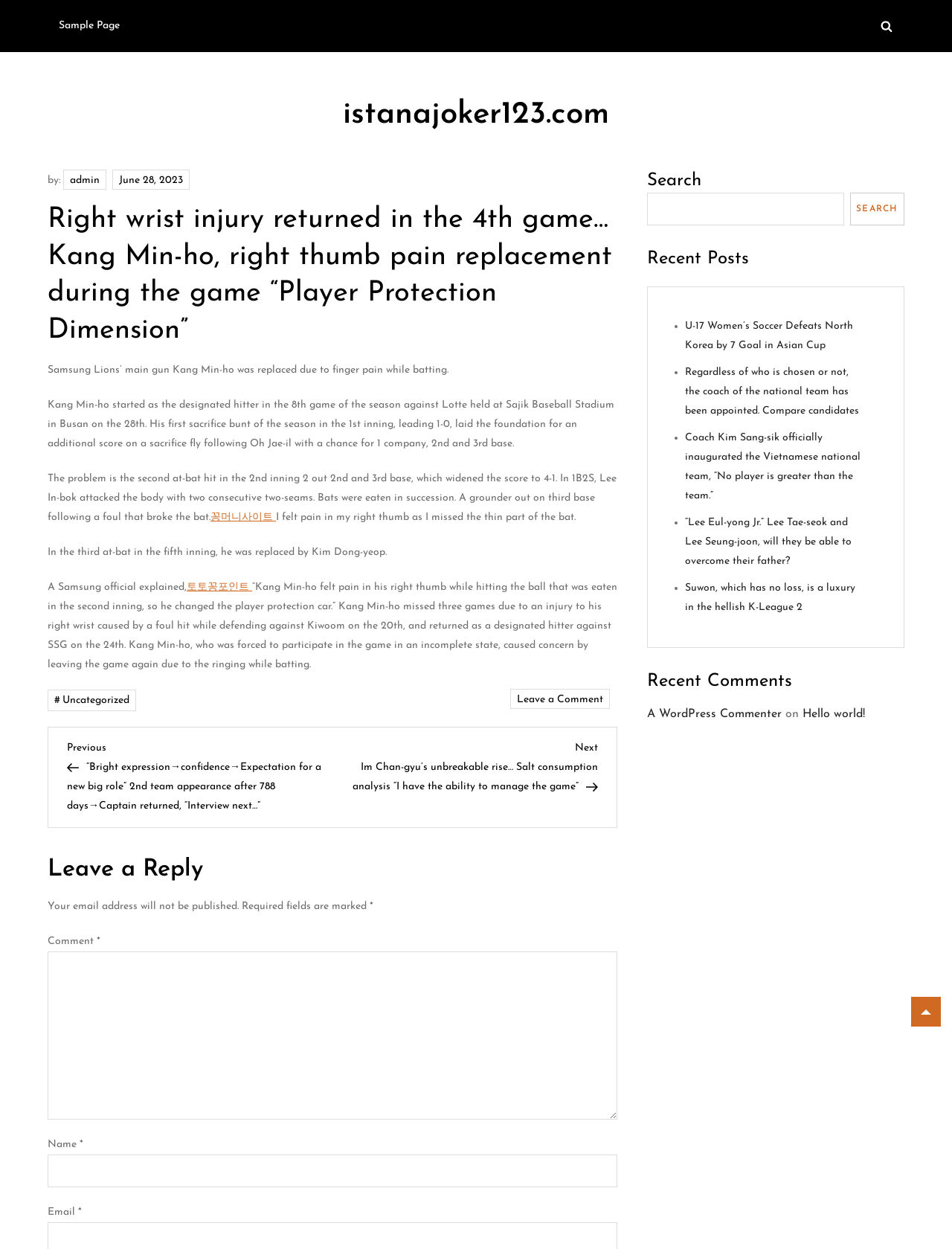Return the bounding box coordinates of the UI element that corresponds to this description: "parent_node: Name * name="author"". The coordinates must be given as four float numbers in the range of 0 and 1, [left, top, right, bottom].

[0.05, 0.925, 0.649, 0.951]